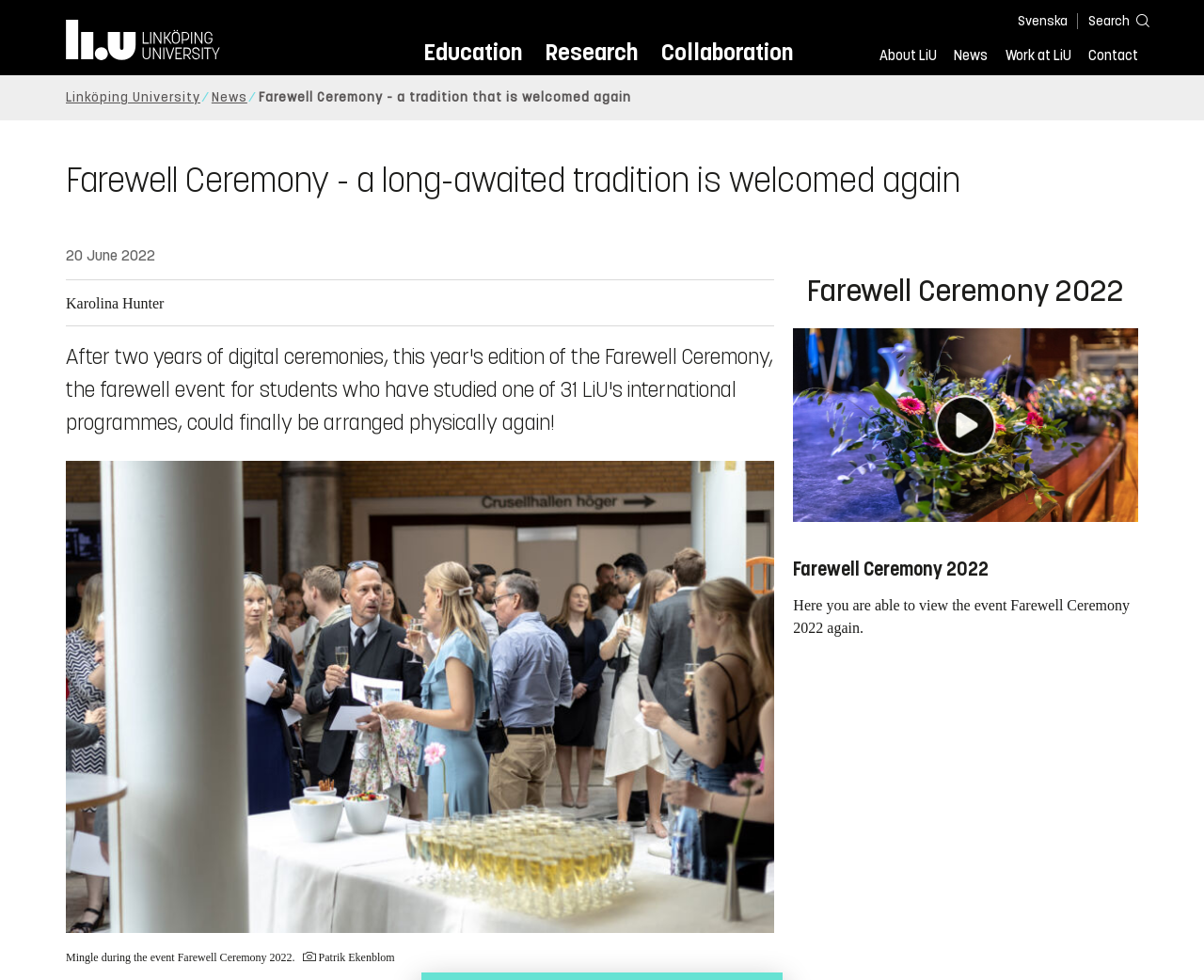What is the name of the university?
Give a detailed and exhaustive answer to the question.

I found the answer by looking at the breadcrumb trail navigation element, which contains a link to 'Linköping University'.